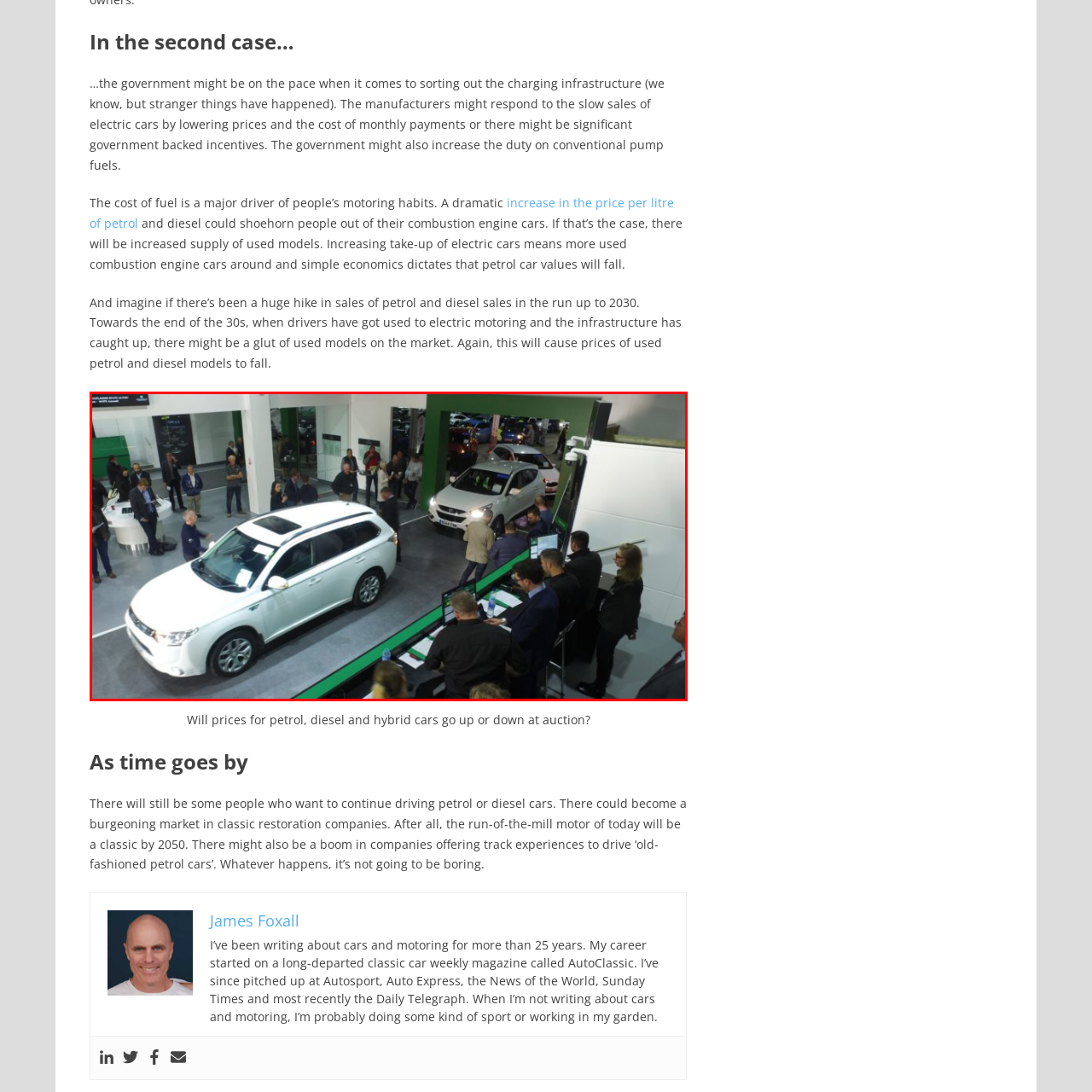Look at the section of the image marked by the red box and offer an in-depth answer to the next question considering the visual cues: What is the design style of the auction area's interior?

The caption describes the setting as having a modern, well-lit interior with large windows and a clean design, which enhances the dynamic atmosphere of the auction event.